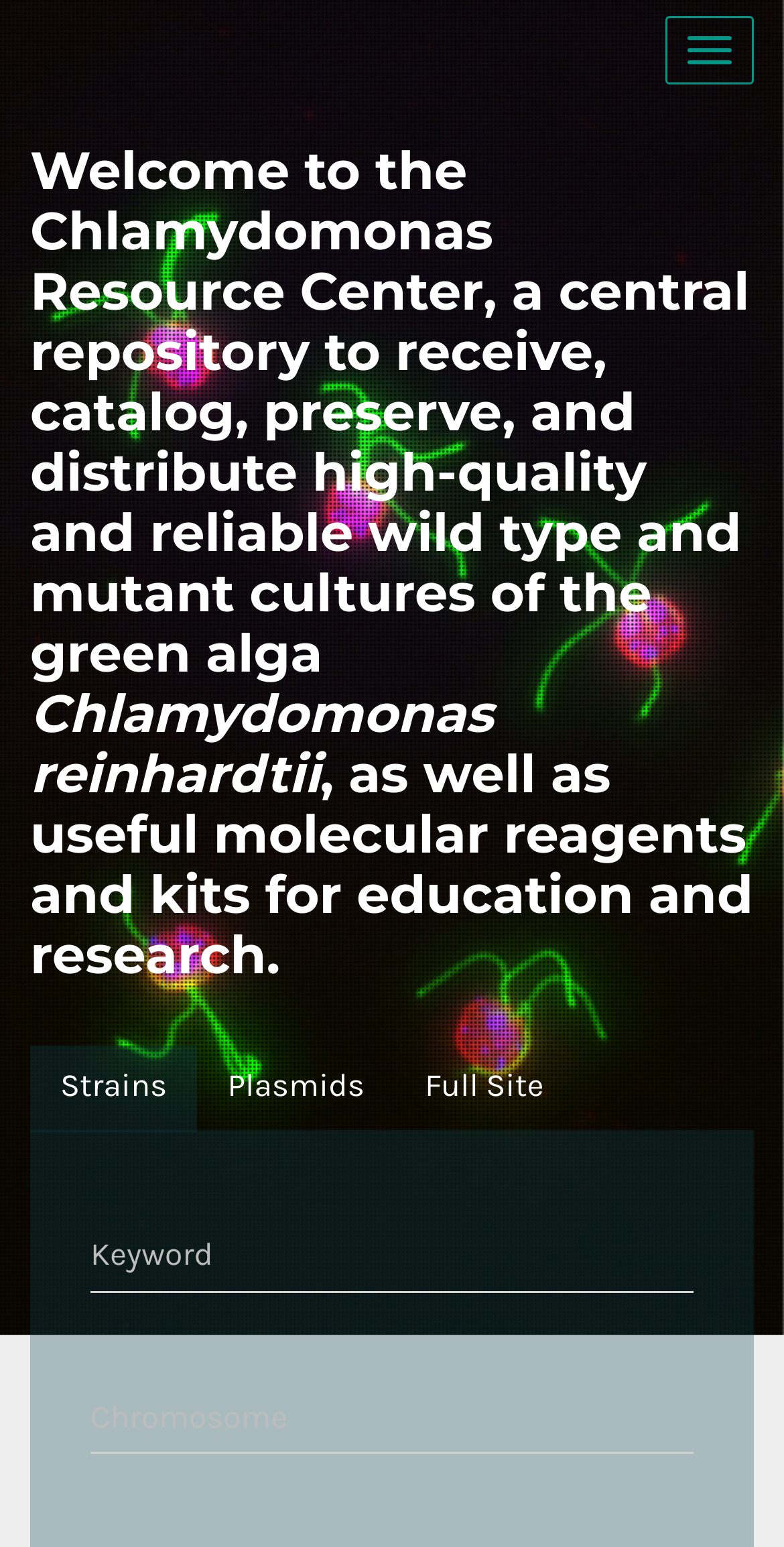Provide the bounding box coordinates of the HTML element described by the text: "Full Site".

[0.503, 0.676, 0.732, 0.732]